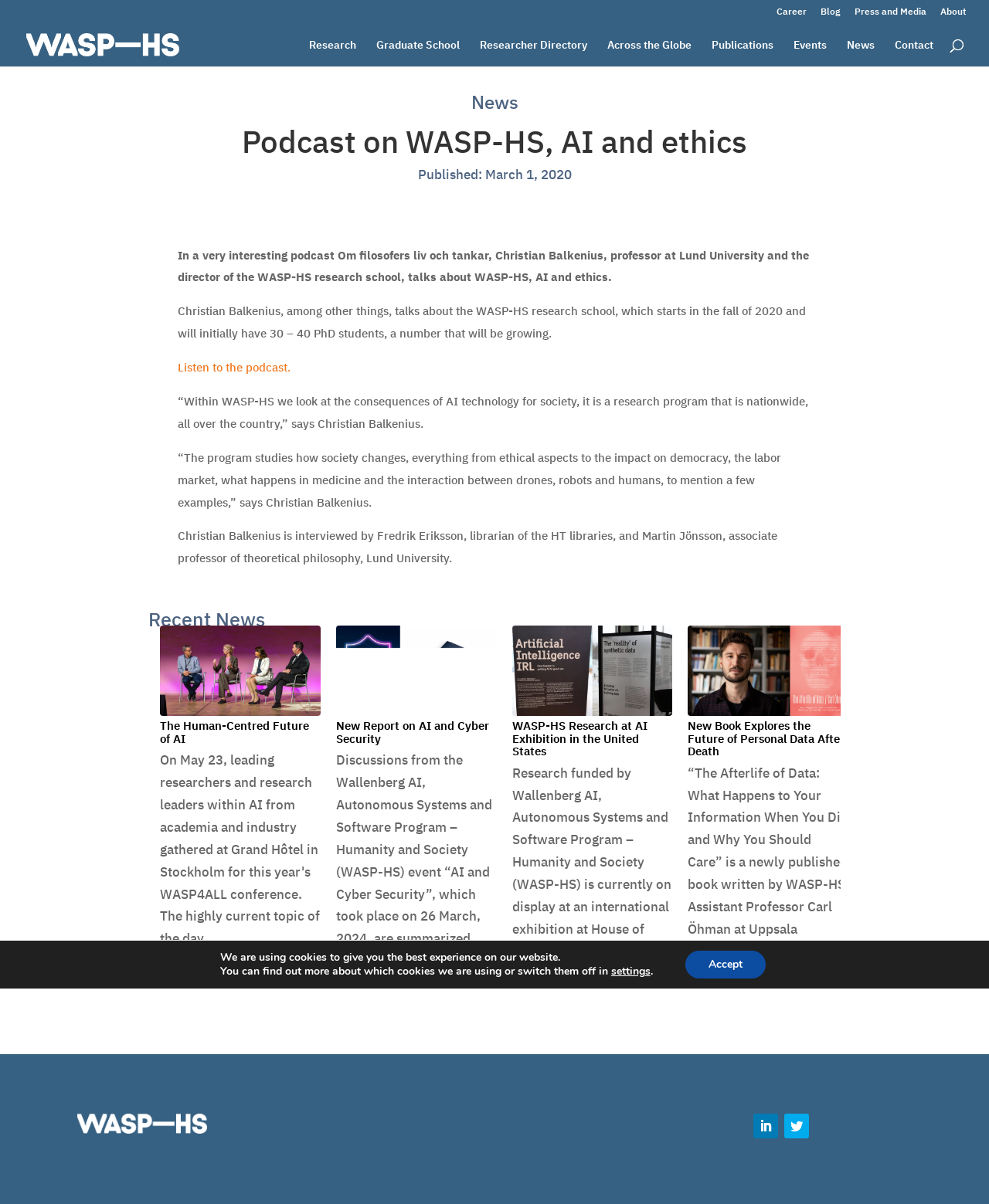Carefully examine the image and provide an in-depth answer to the question: How many PhD students will the research school have initially?

The number of PhD students can be found in the StaticText 'Christian Balkenius, among other things, talks about the WASP-HS research school, which starts in the fall of 2020 and will initially have 30 – 40 PhD students, a number that will be growing.' with bounding box coordinates [0.18, 0.252, 0.815, 0.283].